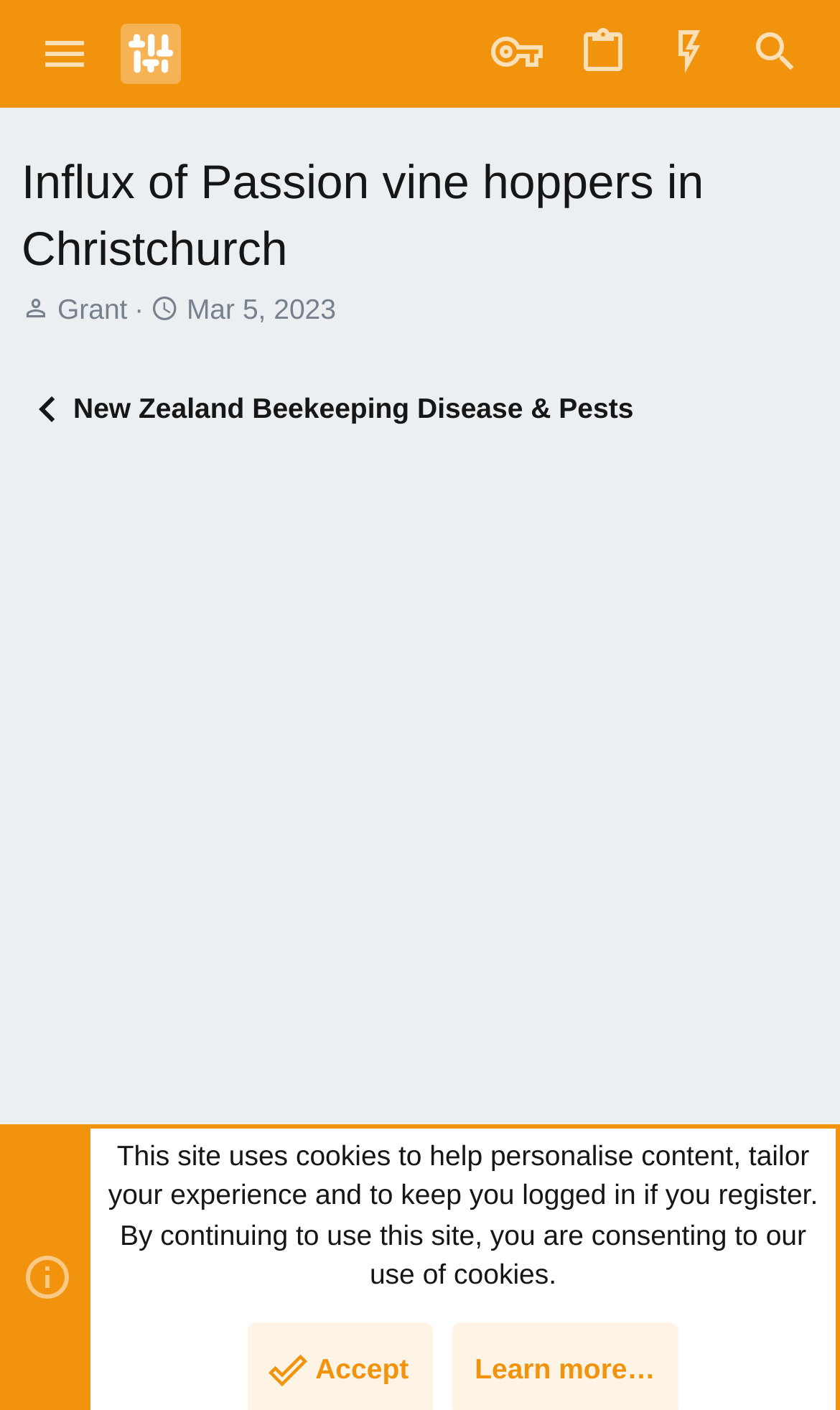Locate the bounding box coordinates of the area that needs to be clicked to fulfill the following instruction: "Click the menu button". The coordinates should be in the format of four float numbers between 0 and 1, namely [left, top, right, bottom].

[0.026, 0.011, 0.131, 0.066]